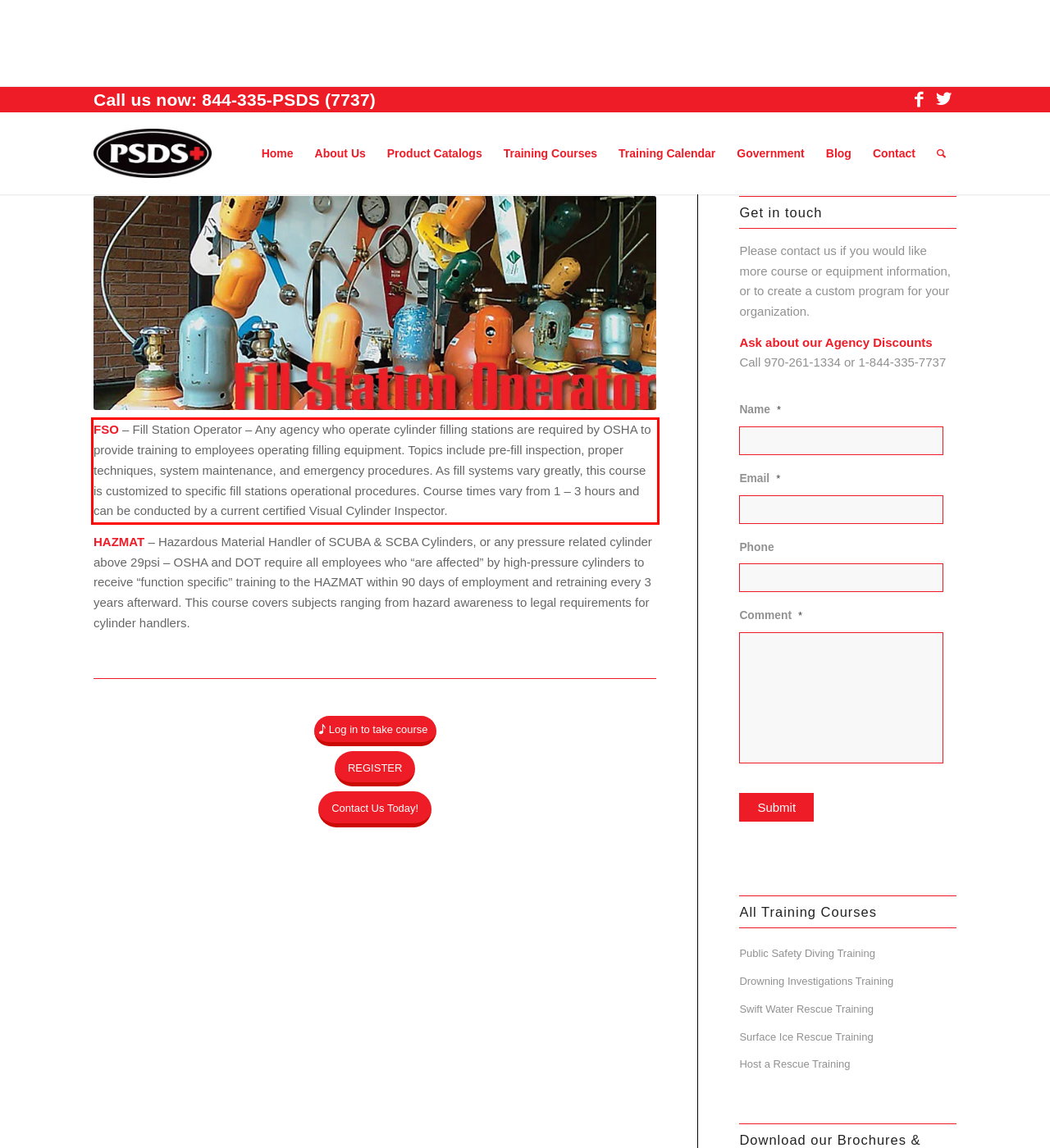Please examine the webpage screenshot and extract the text within the red bounding box using OCR.

FSO – Fill Station Operator – Any agency who operate cylinder filling stations are required by OSHA to provide training to employees operating filling equipment. Topics include pre-fill inspection, proper techniques, system maintenance, and emergency procedures. As fill systems vary greatly, this course is customized to specific fill stations operational procedures. Course times vary from 1 – 3 hours and can be conducted by a current certified Visual Cylinder Inspector.